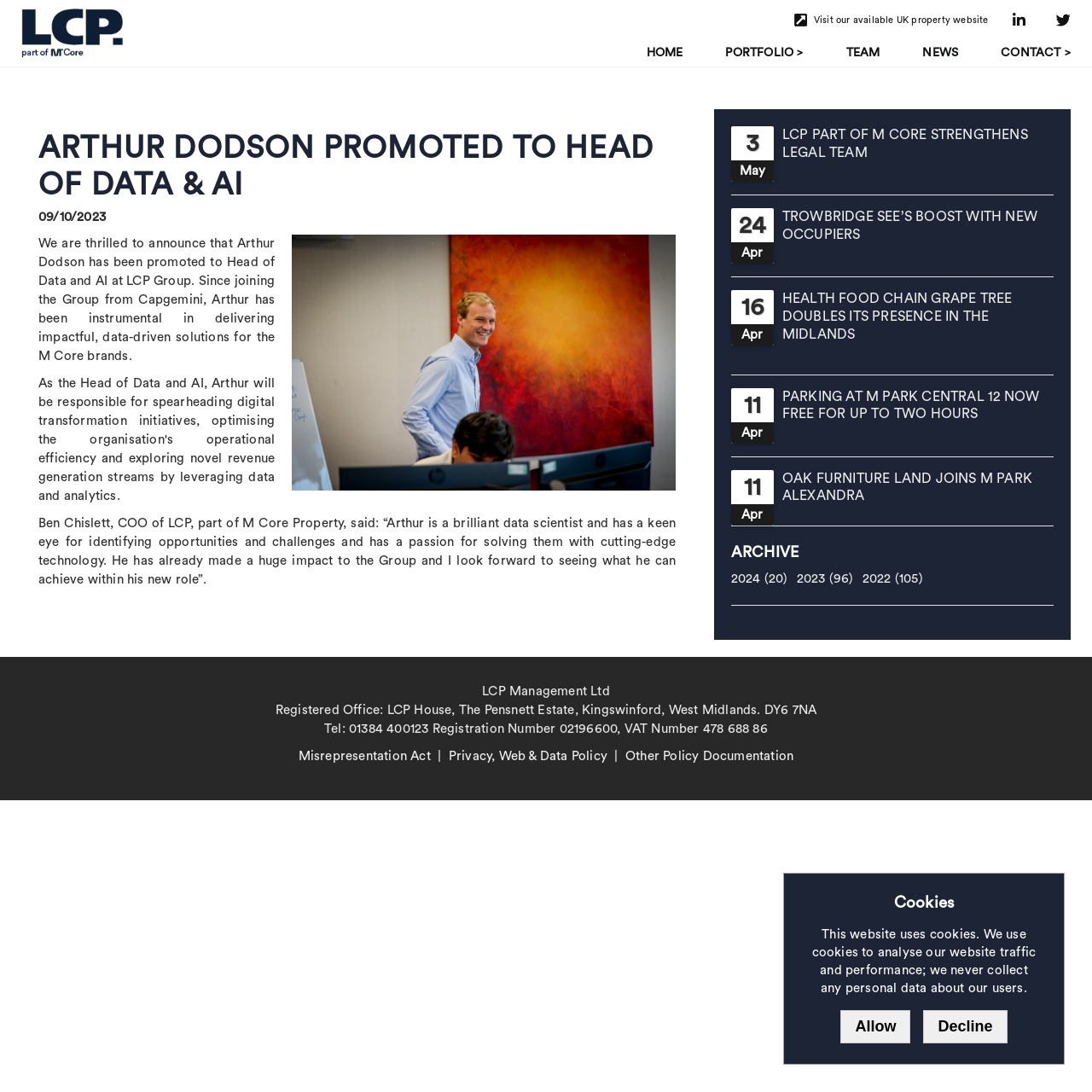Create a detailed narrative describing the layout and content of the webpage.

The webpage is about LCP Group, a property management company. At the top, there is a logo and a navigation menu with links to "HOME", "PORTFOLIO", "TEAM", "NEWS", and "CONTACT". Below the navigation menu, there is a prominent heading announcing "ARTHUR DODSON PROMOTED TO HEAD OF DATA & AI" with a photo of Arthur Dodson on the right side. 

The main content area is divided into two sections. The left section contains a list of links to different types of properties, including "VACANT UK PROPERTIES", "ENTIRE UK PORTFOLIO", "RETAIL", "INDUSTRIAL", "RESIDENTIAL", and "OFFICES". 

The right section contains a series of news articles, each with a heading, a date, and a brief summary. The news articles are about various topics, including promotions, new occupiers, and changes to parking policies. There are also links to archives of news articles from previous years.

At the bottom of the page, there is a footer section with links to "Misrepresentation Act", "Privacy, Web & Data Policy", and "Other Policy Documentation". There is also a notice about cookies and buttons to "Allow" or "Decline" their use.